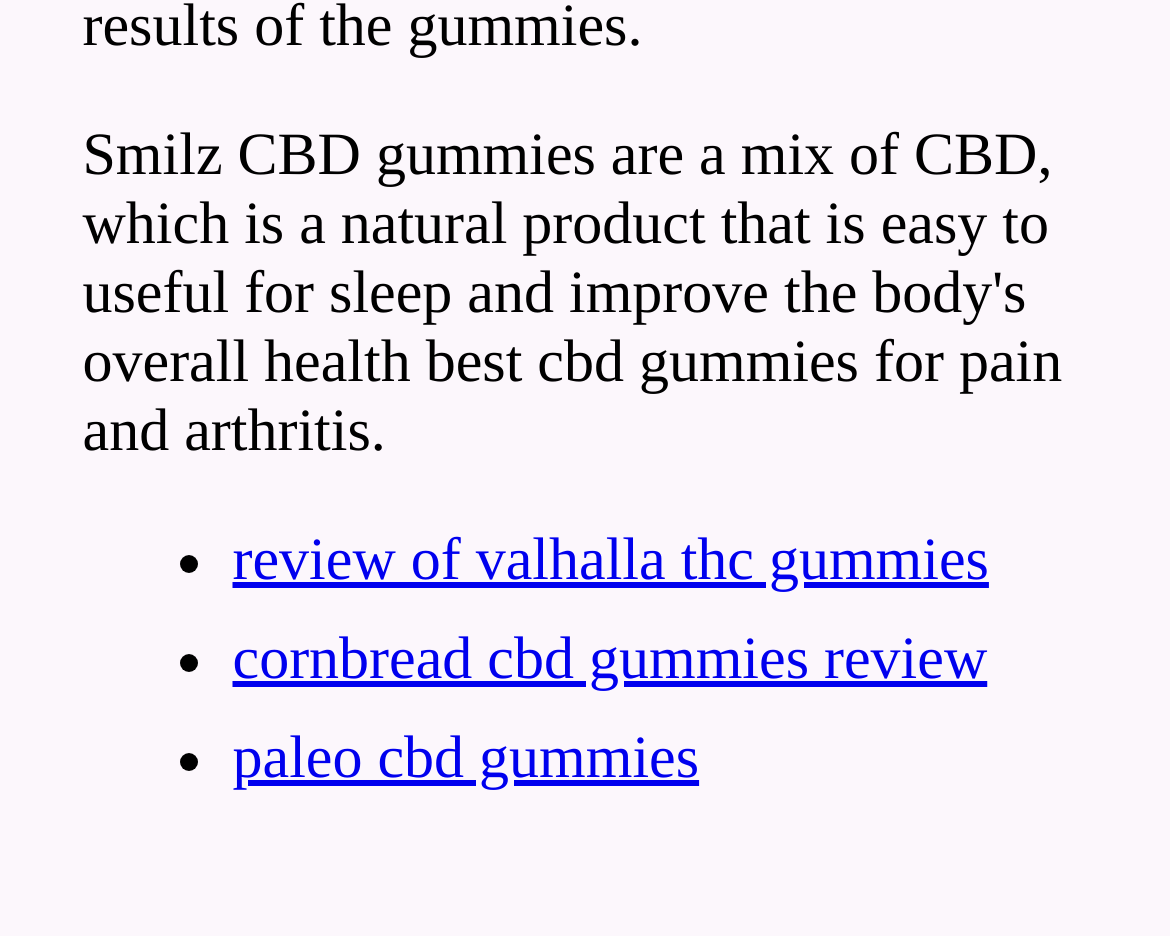Carefully examine the image and provide an in-depth answer to the question: What is the vertical position of the first review relative to the second review?

By comparing the y1 and y2 coordinates of the bounding boxes, I determined that the first review ('review of valhalla thc gummies') has a smaller y1 value than the second review ('cornbread cbd gummies review'), which means the first review is above the second review.